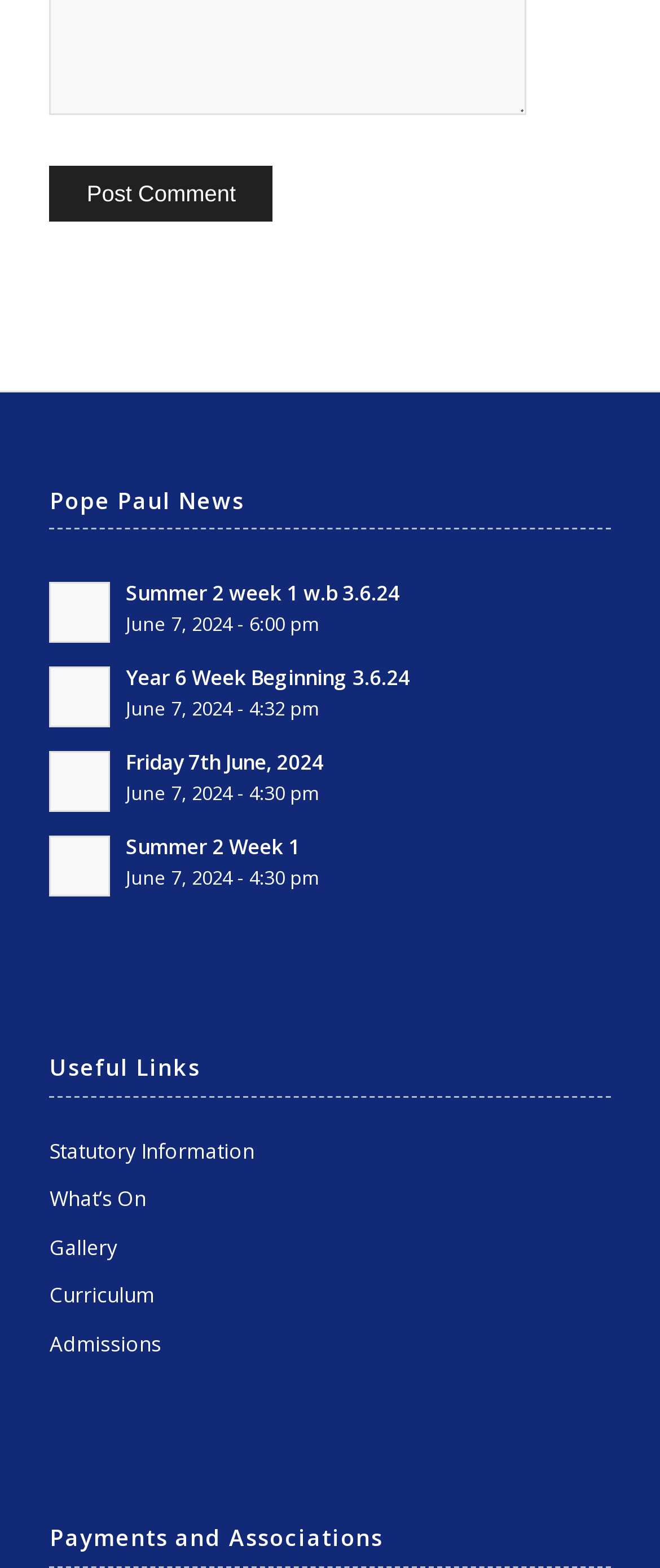Locate the bounding box coordinates of the element's region that should be clicked to carry out the following instruction: "View 'Summer 2 week 1 w.b 3.6.24 June 7, 2024 - 6:00 pm'". The coordinates need to be four float numbers between 0 and 1, i.e., [left, top, right, bottom].

[0.075, 0.367, 0.925, 0.41]